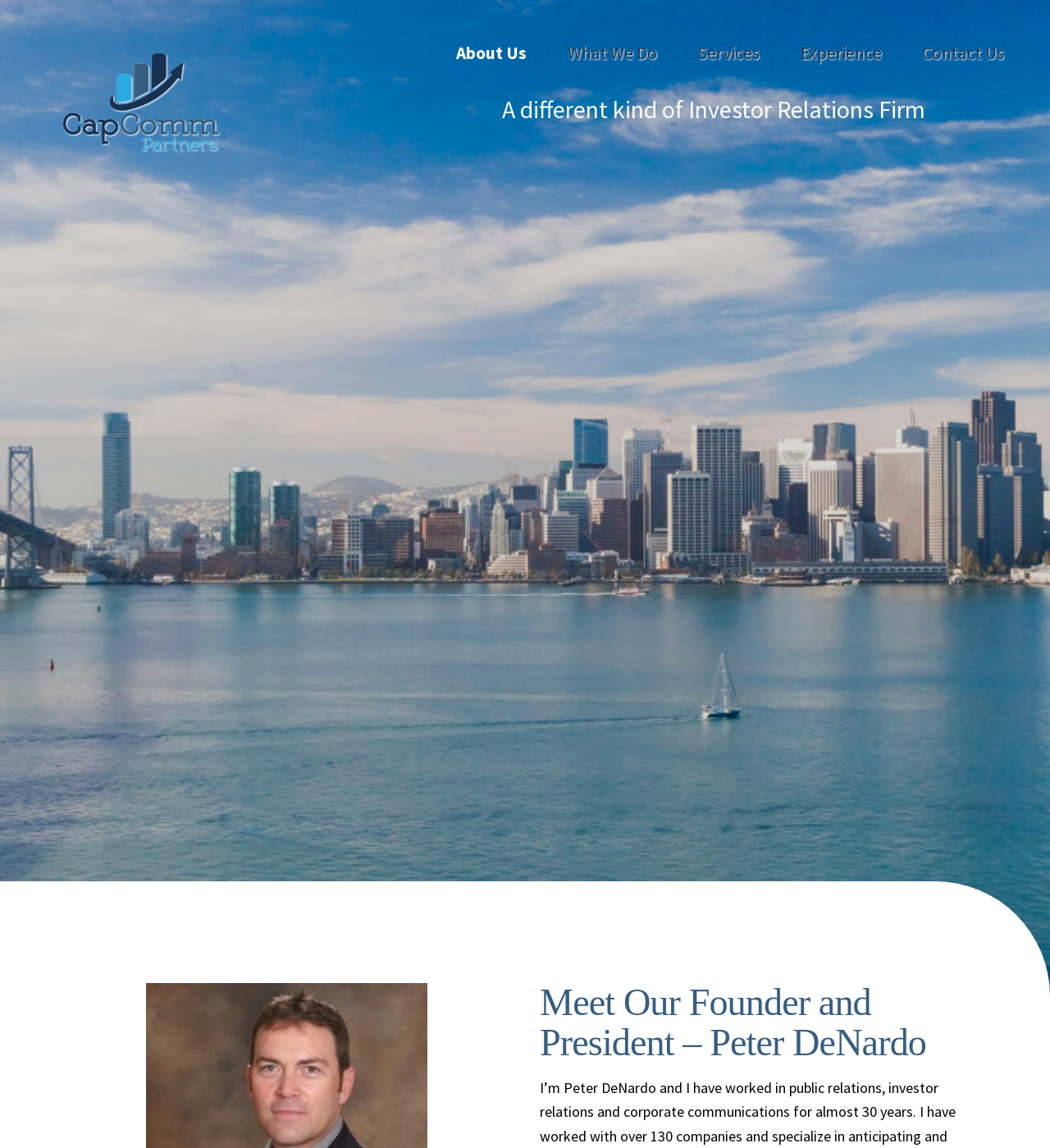Based on the description "Services", find the bounding box of the specified UI element.

[0.657, 0.029, 0.724, 0.065]